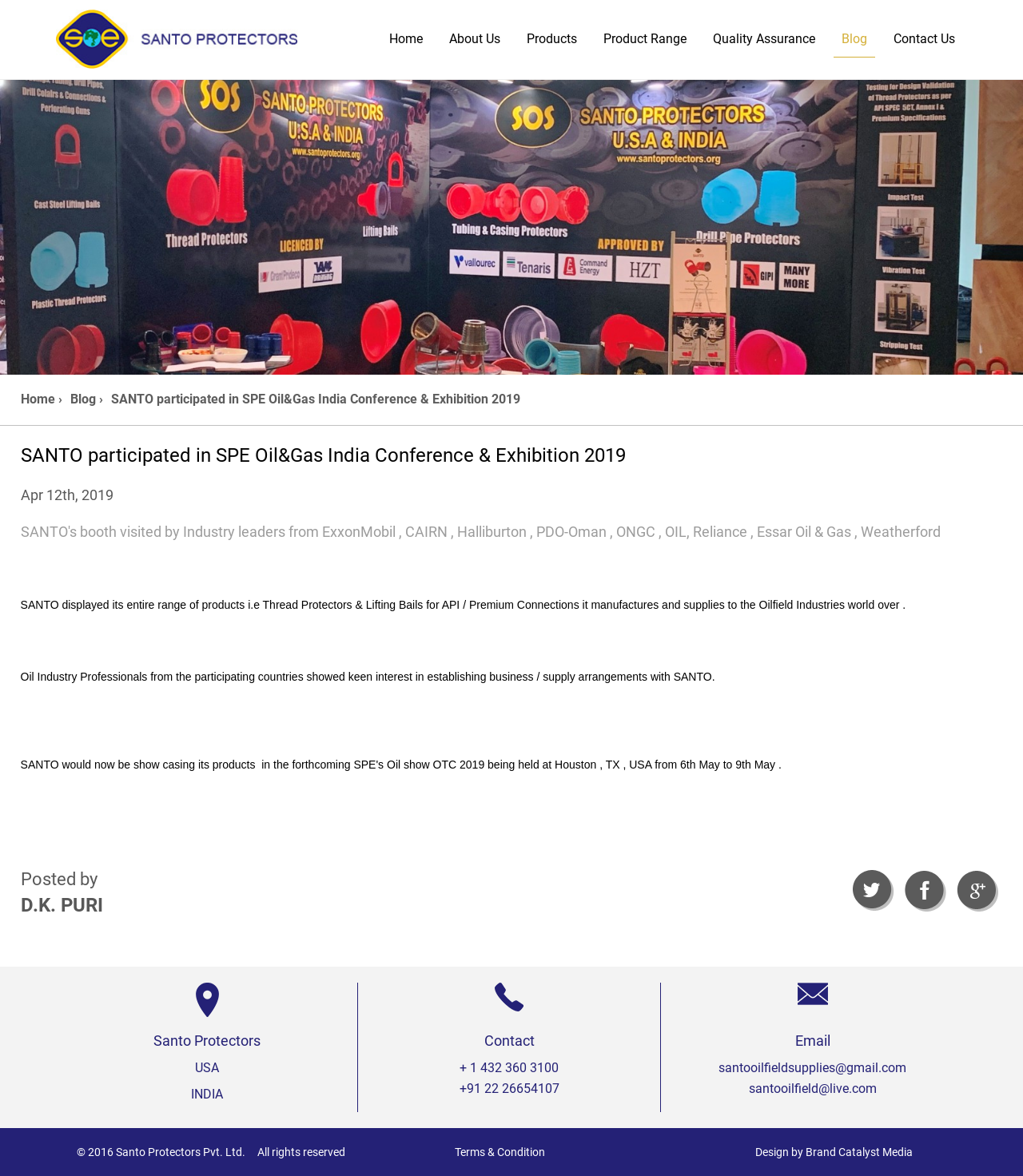Locate the UI element described by https://www.facebook.com/peggymoundmcaloon and provide its bounding box coordinates. Use the format (top-left x, top-left y, bottom-right x, bottom-right y) with all values as floating point numbers between 0 and 1.

None